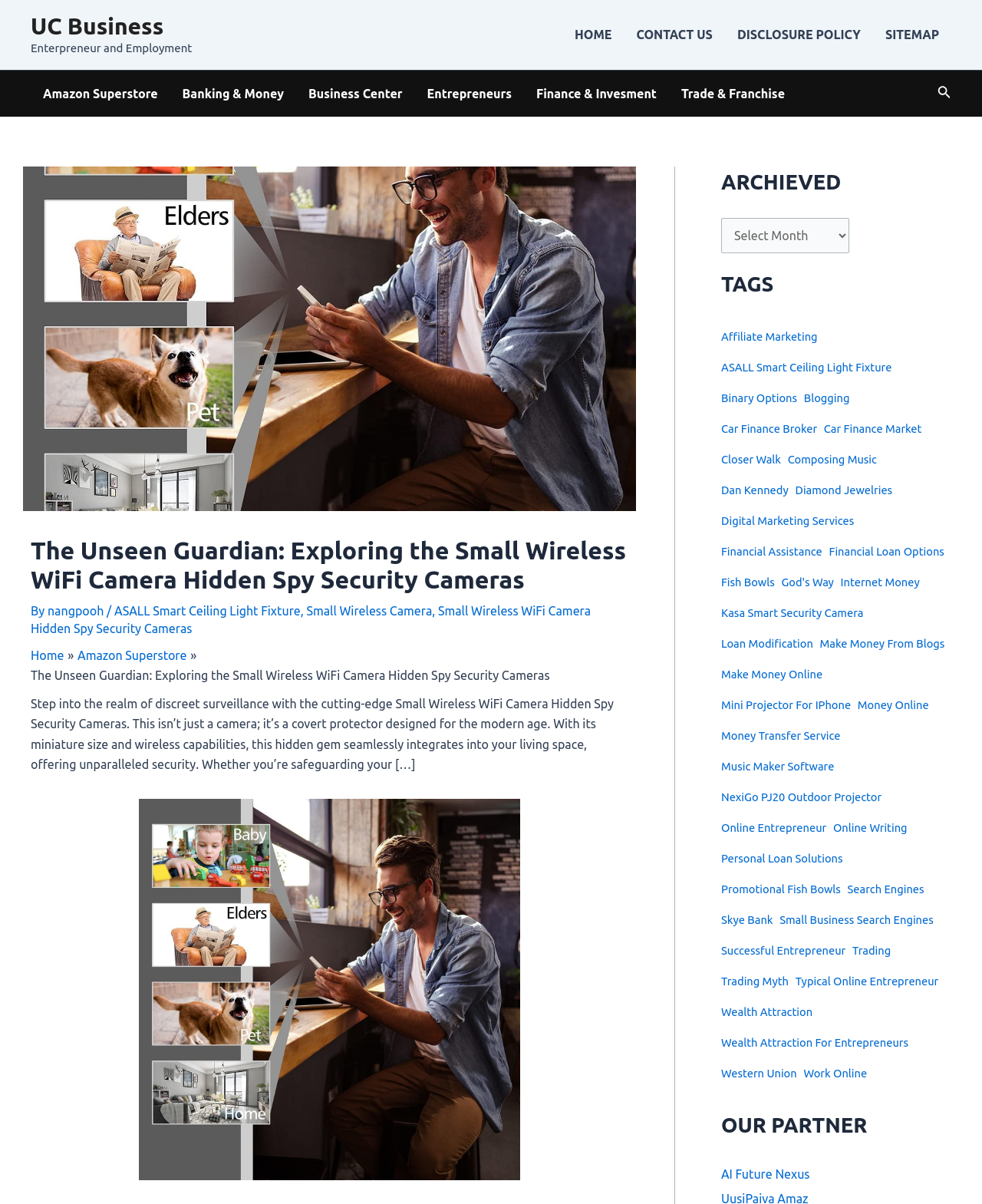Create a detailed summary of the webpage's content and design.

This webpage is about the Small Wireless WiFi Camera Hidden Spy Security Cameras, with a focus on its features and benefits. At the top left corner, there is a link to "UC Business" and a static text "Enterpreneur and Employment". Below that, there is a navigation menu with links to "HOME", "CONTACT US", "DISCLOSURE POLICY", and "SITEMAP". 

To the right of the navigation menu, there is another navigation menu with links to various categories such as "Amazon Superstore", "Banking & Money", "Business Center", and more. 

On the top right corner, there is a search icon link with an image of a magnifying glass. 

The main content of the webpage is an article about the Small Wireless WiFi Camera Hidden Spy Security Cameras. The article has a heading "The Unseen Guardian: Exploring the Small Wireless WiFi Camera Hidden Spy Security Cameras" and is written by "nangpooh". The article describes the camera's features, such as its miniature size and wireless capabilities, and how it can be used for discreet surveillance. 

Below the article, there is a breadcrumbs navigation menu with links to "Home" and "Amazon Superstore". 

On the right side of the webpage, there are two complementary sections. The first section has a heading "ARCHIEVED" and lists archives. The second section has a heading "TAGS" and lists various tags such as "affiliate marketing", "ASALL Smart Ceiling Light Fixture", "binary options", and more. Each tag has a link to related articles.